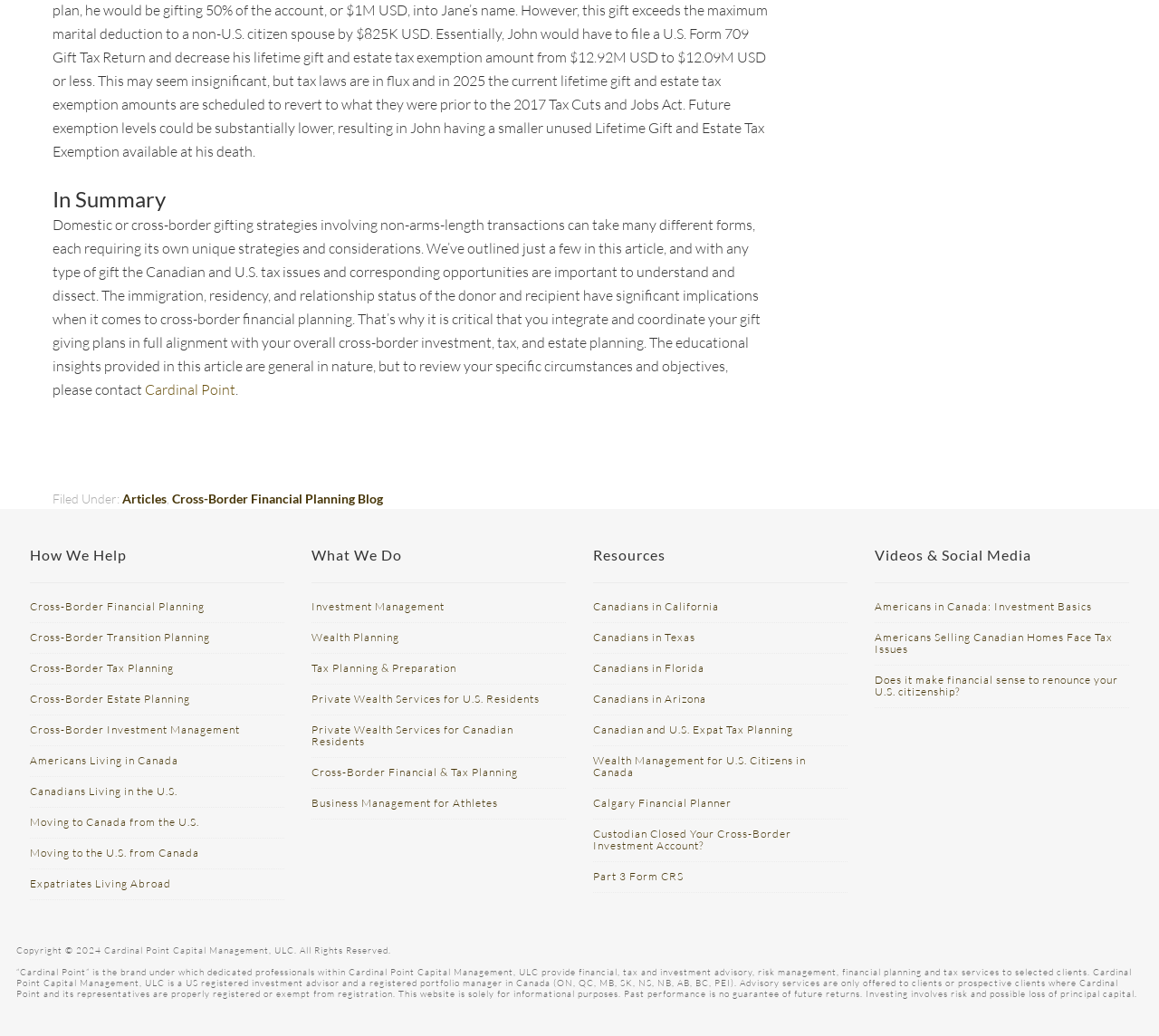Please identify the bounding box coordinates of the element's region that needs to be clicked to fulfill the following instruction: "Learn about 'Cross-Border Estate Planning'". The bounding box coordinates should consist of four float numbers between 0 and 1, i.e., [left, top, right, bottom].

[0.026, 0.668, 0.164, 0.681]